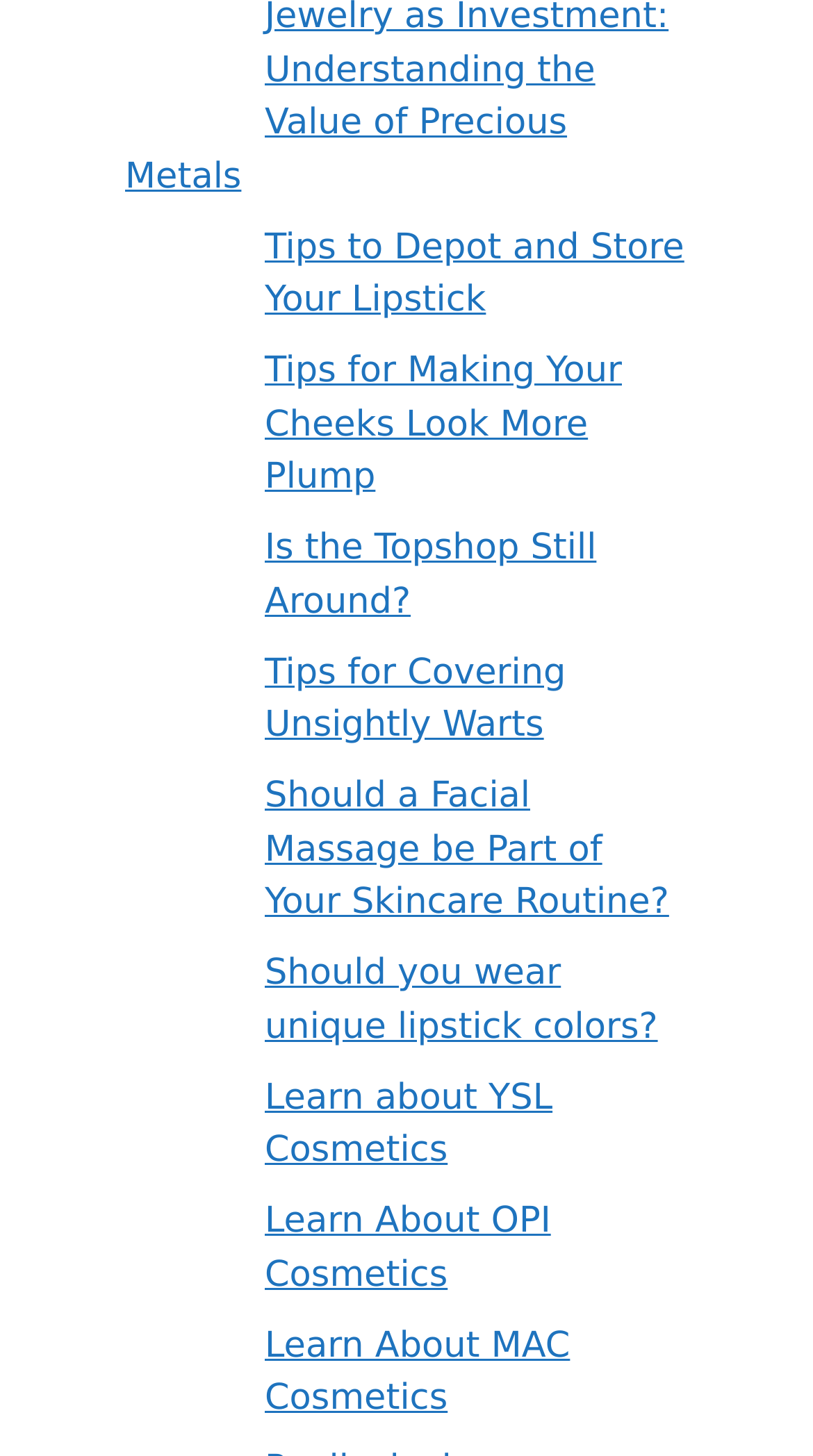Please answer the following question using a single word or phrase: 
What is the main topic of the webpage?

Beauty and cosmetics